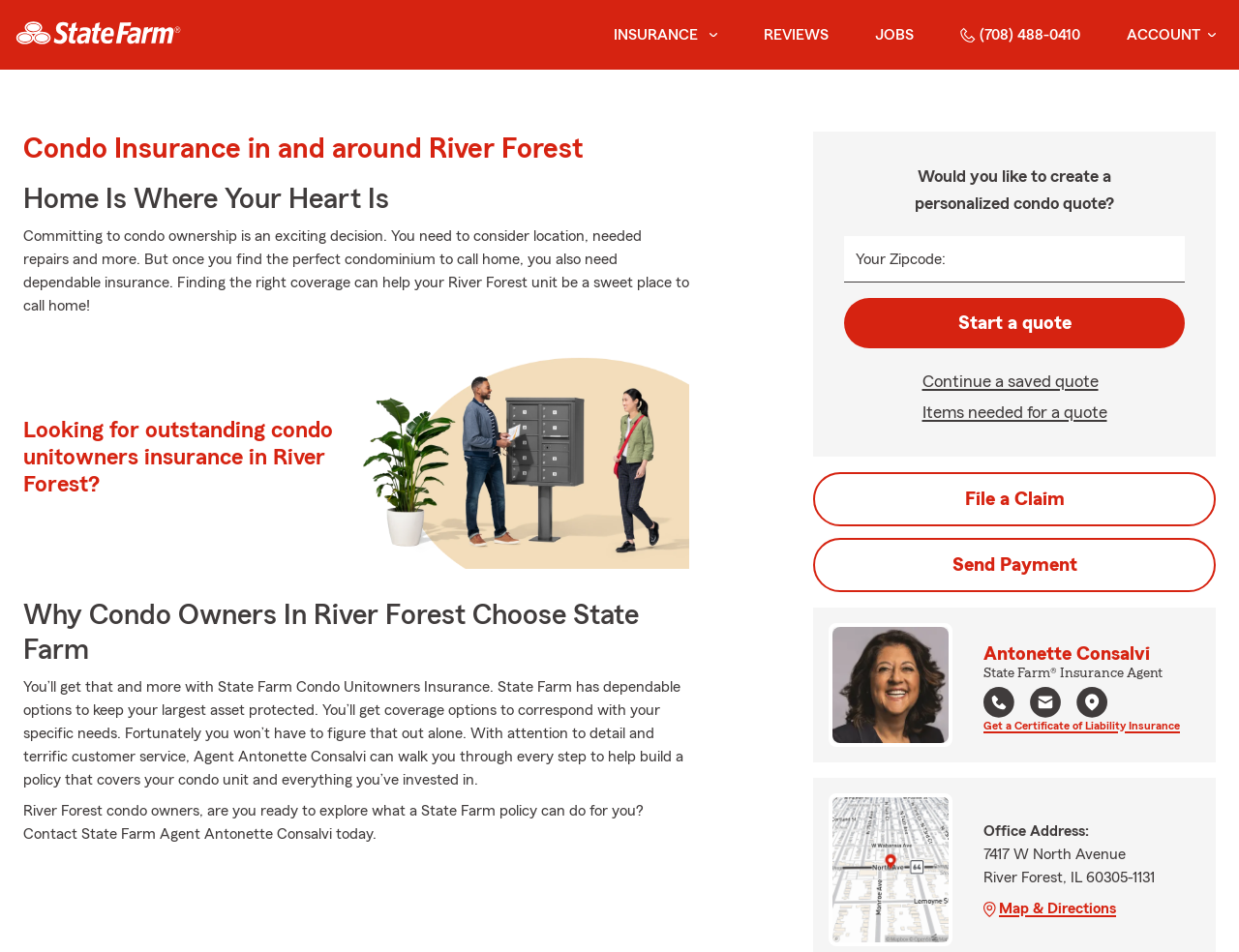What type of insurance is being discussed on this webpage?
Please interpret the details in the image and answer the question thoroughly.

I found the type of insurance by looking at the heading elements that mention 'Condo Insurance' and 'Condo Unitowners Insurance'.